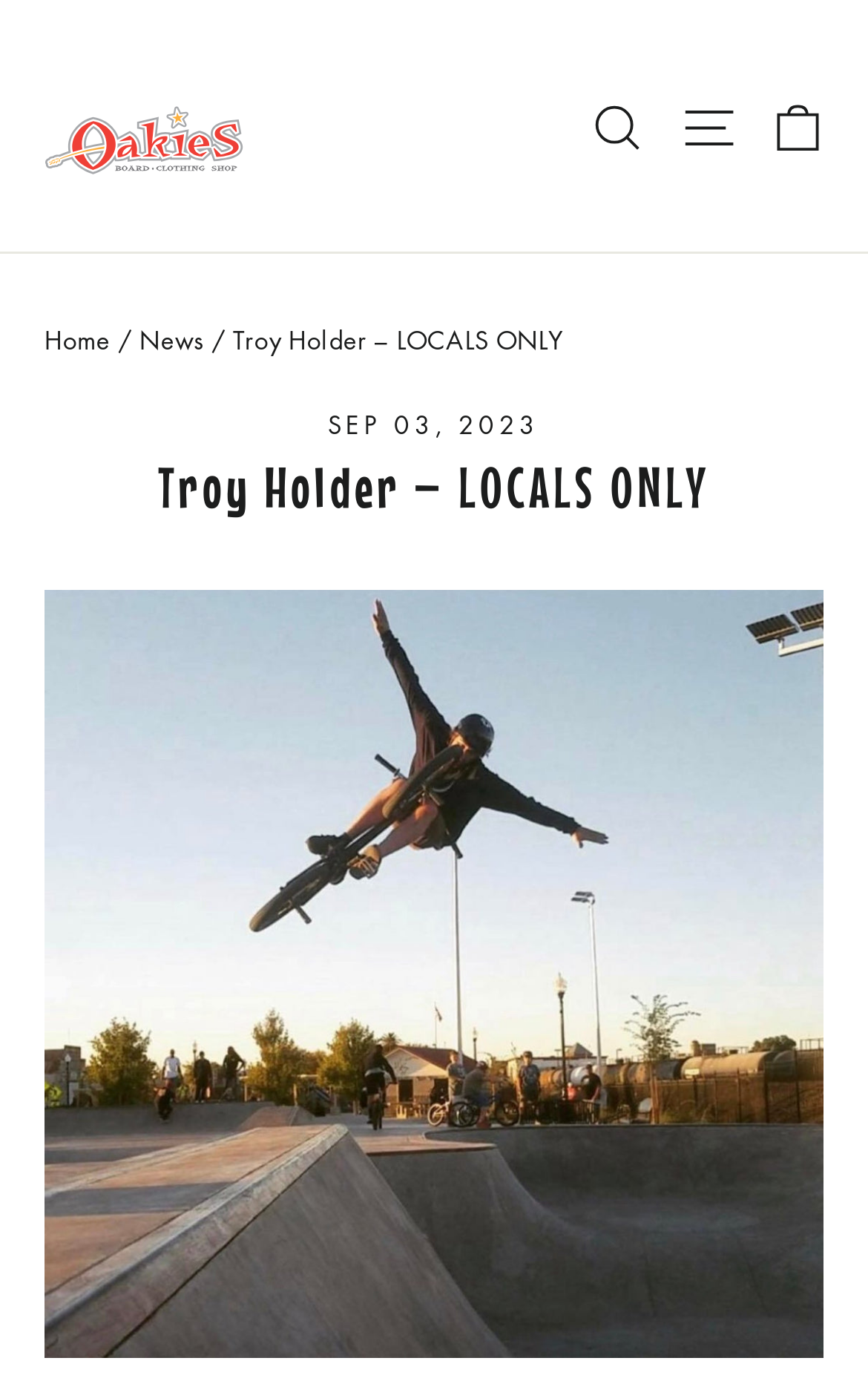Identify the bounding box for the given UI element using the description provided. Coordinates should be in the format (top-left x, top-left y, bottom-right x, bottom-right y) and must be between 0 and 1. Here is the description: icon-search Search

[0.657, 0.053, 0.767, 0.13]